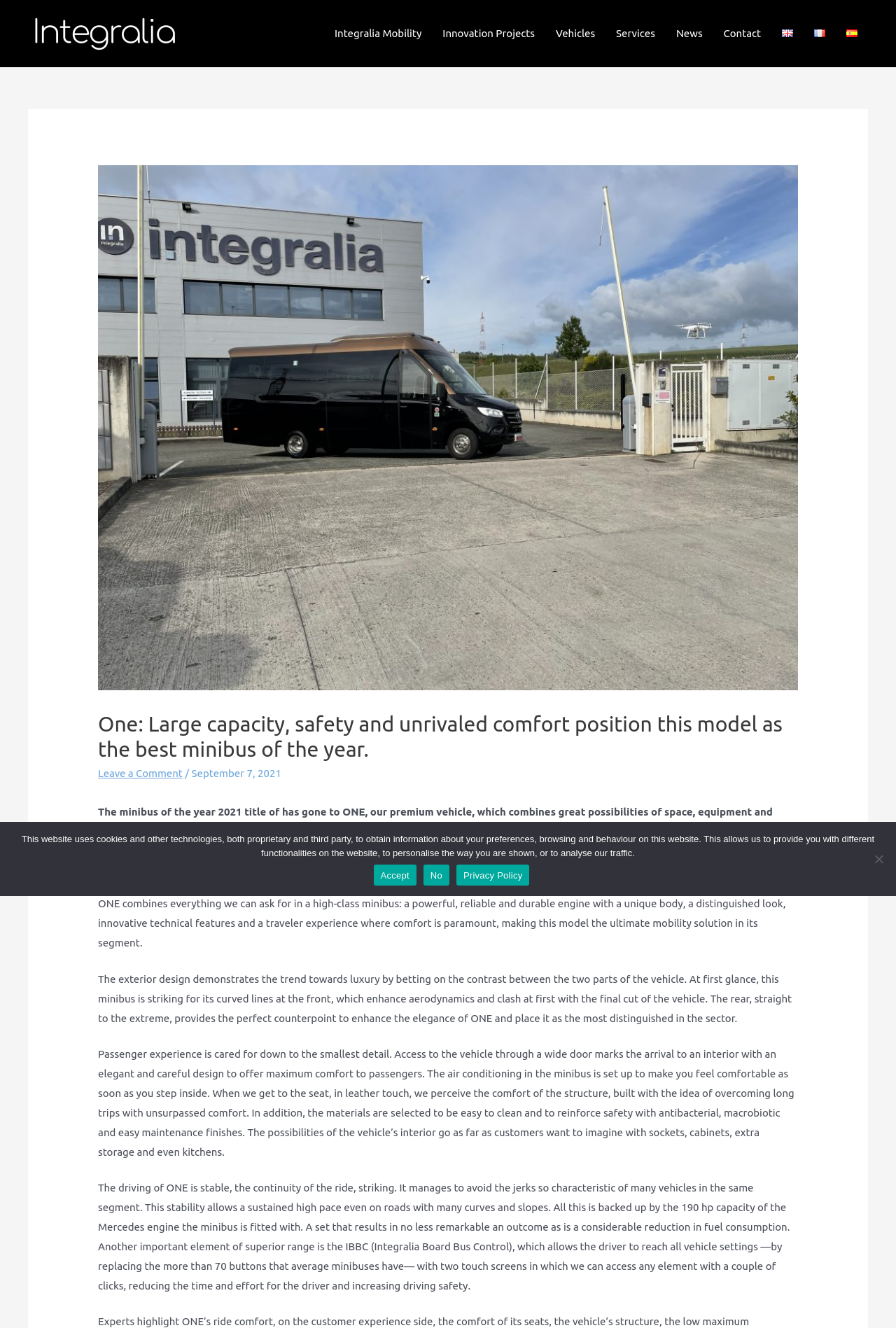Identify the bounding box coordinates for the UI element described as follows: Integralia Mobility. Use the format (top-left x, top-left y, bottom-right x, bottom-right y) and ensure all values are floating point numbers between 0 and 1.

[0.362, 0.007, 0.482, 0.043]